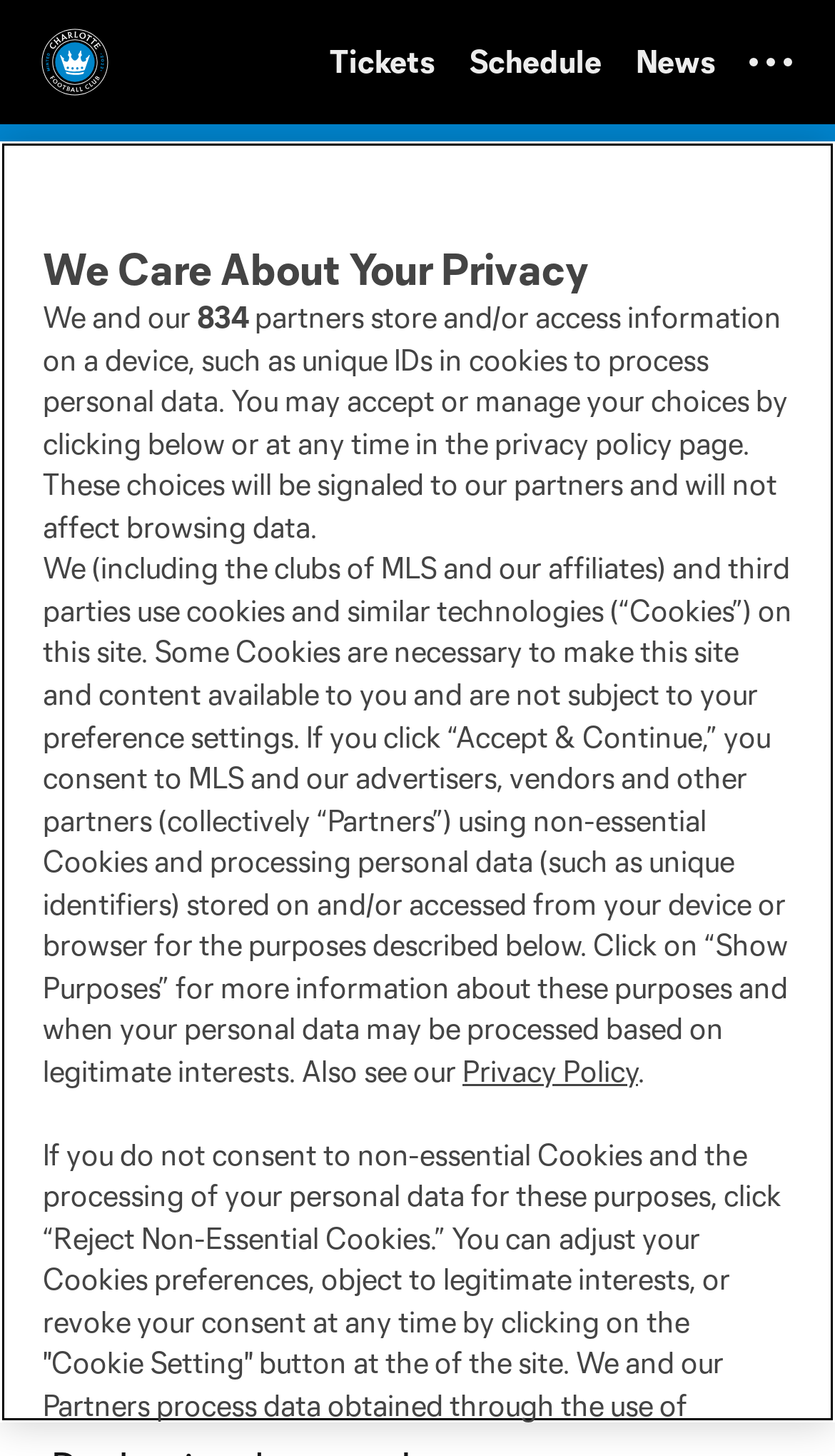Could you locate the bounding box coordinates for the section that should be clicked to accomplish this task: "View schedule".

[0.541, 0.013, 0.741, 0.072]